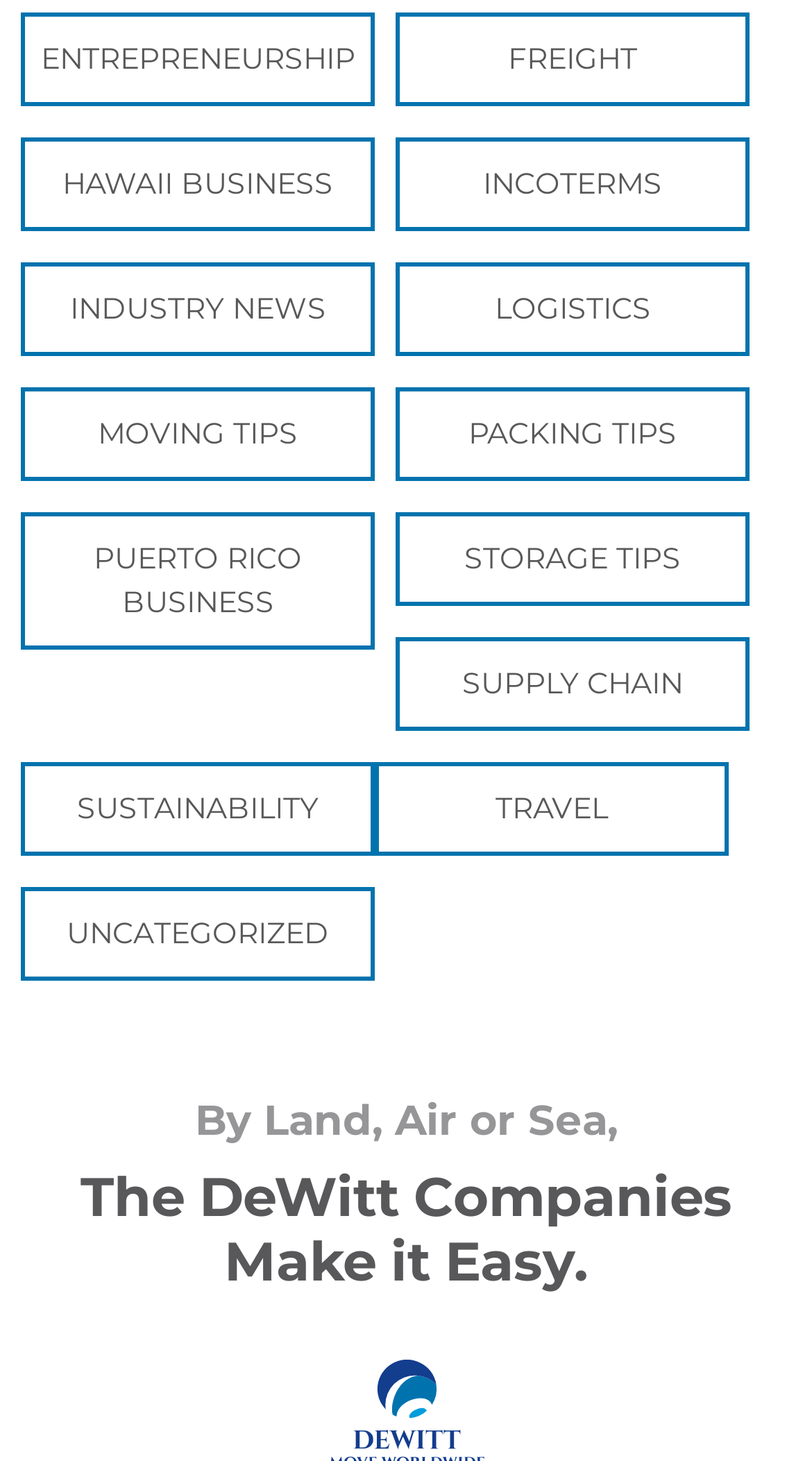What is the theme of the webpage's heading?
Based on the screenshot, answer the question with a single word or phrase.

Logistics or Transportation